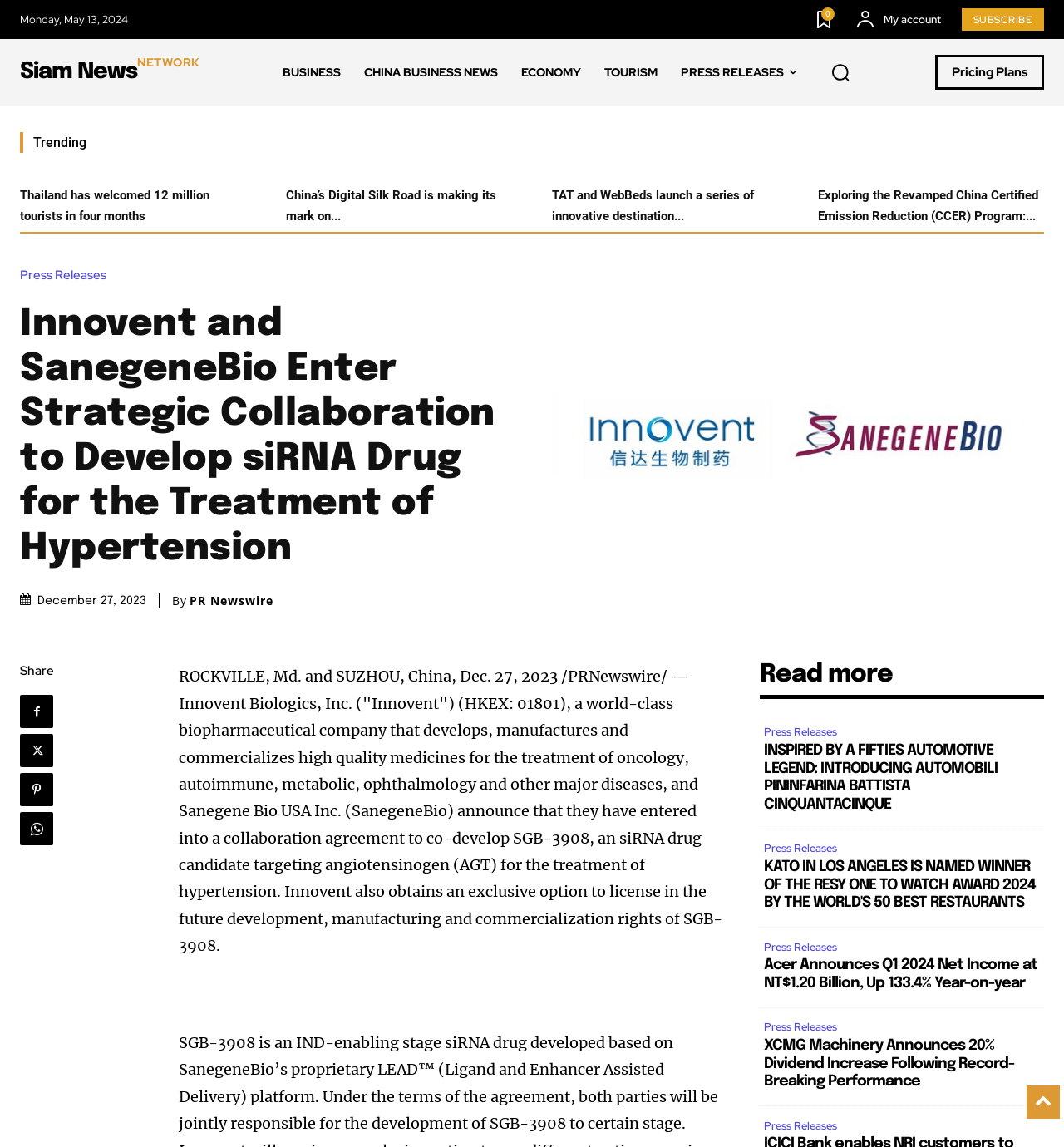Please determine the bounding box coordinates of the section I need to click to accomplish this instruction: "Search the site".

None